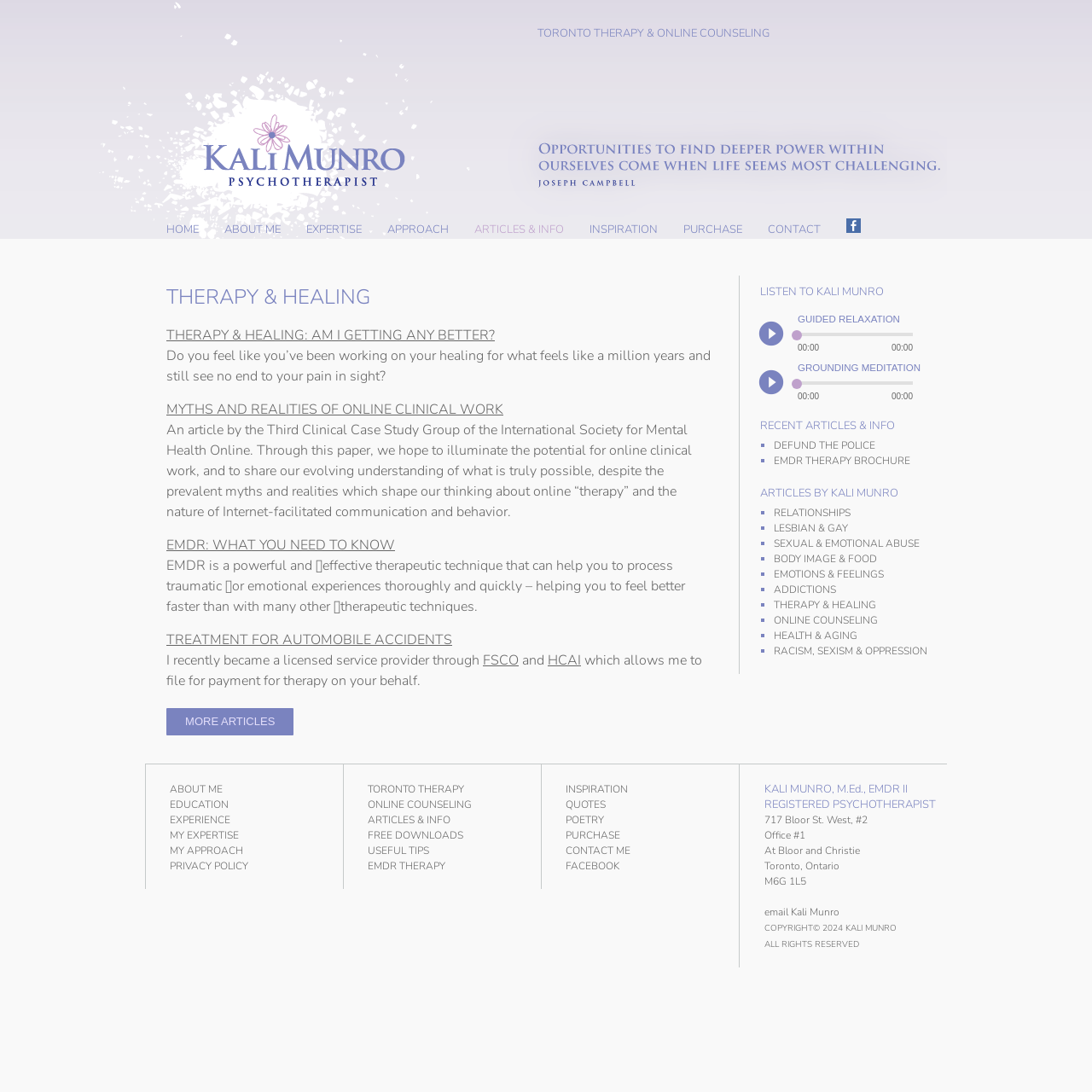Detail the various sections and features of the webpage.

This webpage is about therapy and healing, specifically focused on the services offered by Kali Munro. At the top of the page, there is a large heading "TORONTO THERAPY & ONLINE COUNSELING" and an image of the website's logo. Below this, there is a navigation menu with links to various sections of the website, including "HOME", "ABOUT ME", "EXPERTISE", "APPROACH", "ARTICLES & INFO", "INSPIRATION", "PURCHASE", "CONTACT", and "Follow Me on Facebook".

The main content of the page is divided into two sections. The left section has a heading "THERAPY & HEALING" and features several links to articles and resources related to therapy and healing, including "THERAPY & HEALING: AM I GETTING ANY BETTER?", "MYTHS AND REALITIES OF ONLINE CLINICAL WORK", "EMDR: WHAT YOU NEED TO KNOW", and "TREATMENT FOR AUTOMOBILE ACCIDENTS". There are also several paragraphs of text that provide more information about these topics.

The right section has a heading "LISTEN TO KALI MUNRO" and features a list of guided relaxation and meditation recordings, including "GUIDED RELAXATION" and "GROUNDING MEDITATION". Below this, there is a section titled "RECENT ARTICLES & INFO" that lists several articles and resources related to therapy and healing, including "DEFUND THE POLICE" and "EMDR THERAPY BROCHURE". There is also a section titled "ARTICLES BY KALI MUNRO" that lists several articles written by Kali Munro on topics such as relationships, lesbian and gay issues, sexual and emotional abuse, and body image and food.

At the bottom of the page, there is a section titled "ARTICLES & INFO" that lists several links to articles and resources related to therapy and healing, including "THERAPY & HEALING", "ONLINE COUNSELING", "ARTICLES & INFO", and "FREE DOWNLOADS". There is also a section titled "INSPIRATION" that lists several links to inspirational resources, including "QUOTES", "POETRY", and "FACEBOOK".